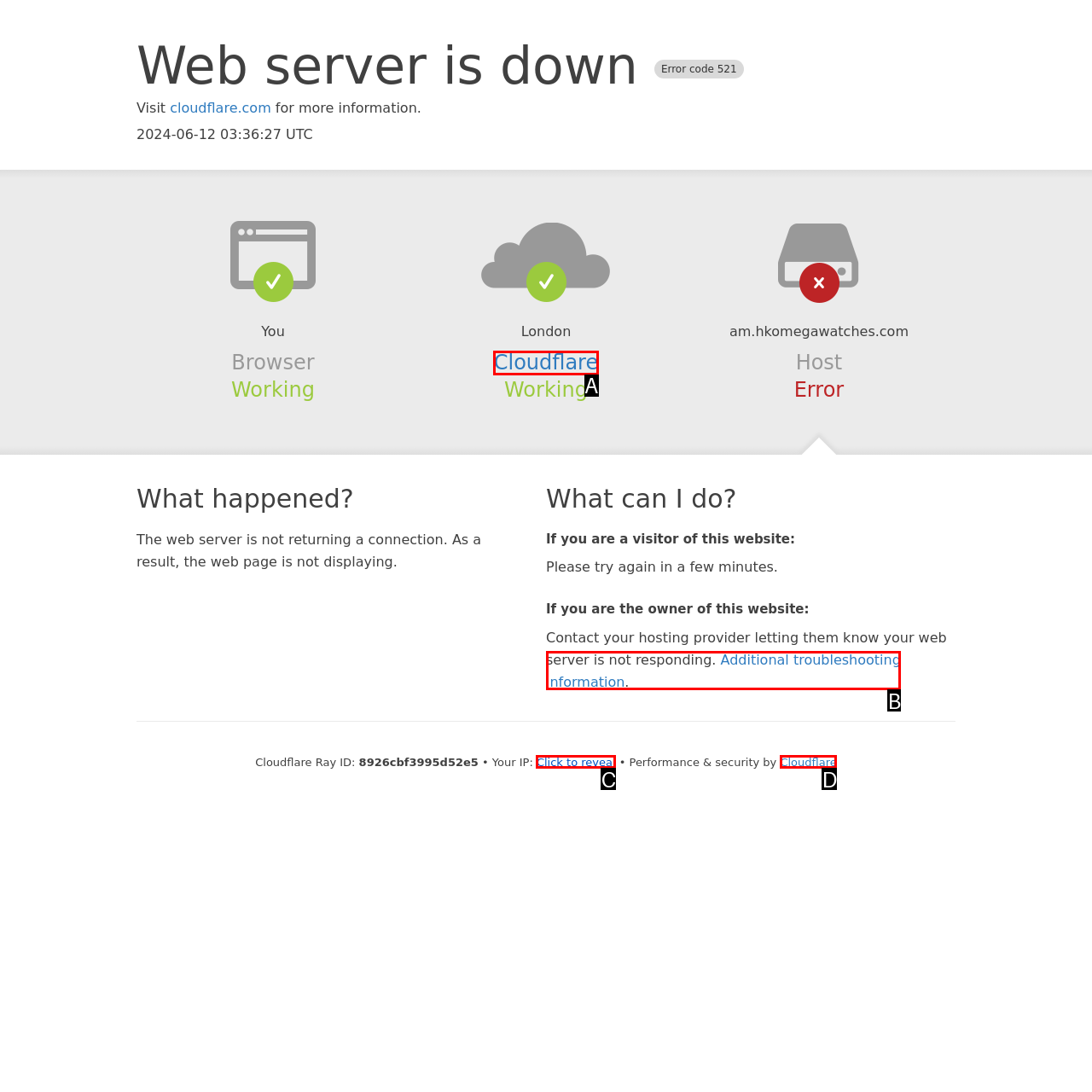Pick the option that best fits the description: Additional troubleshooting information. Reply with the letter of the matching option directly.

B